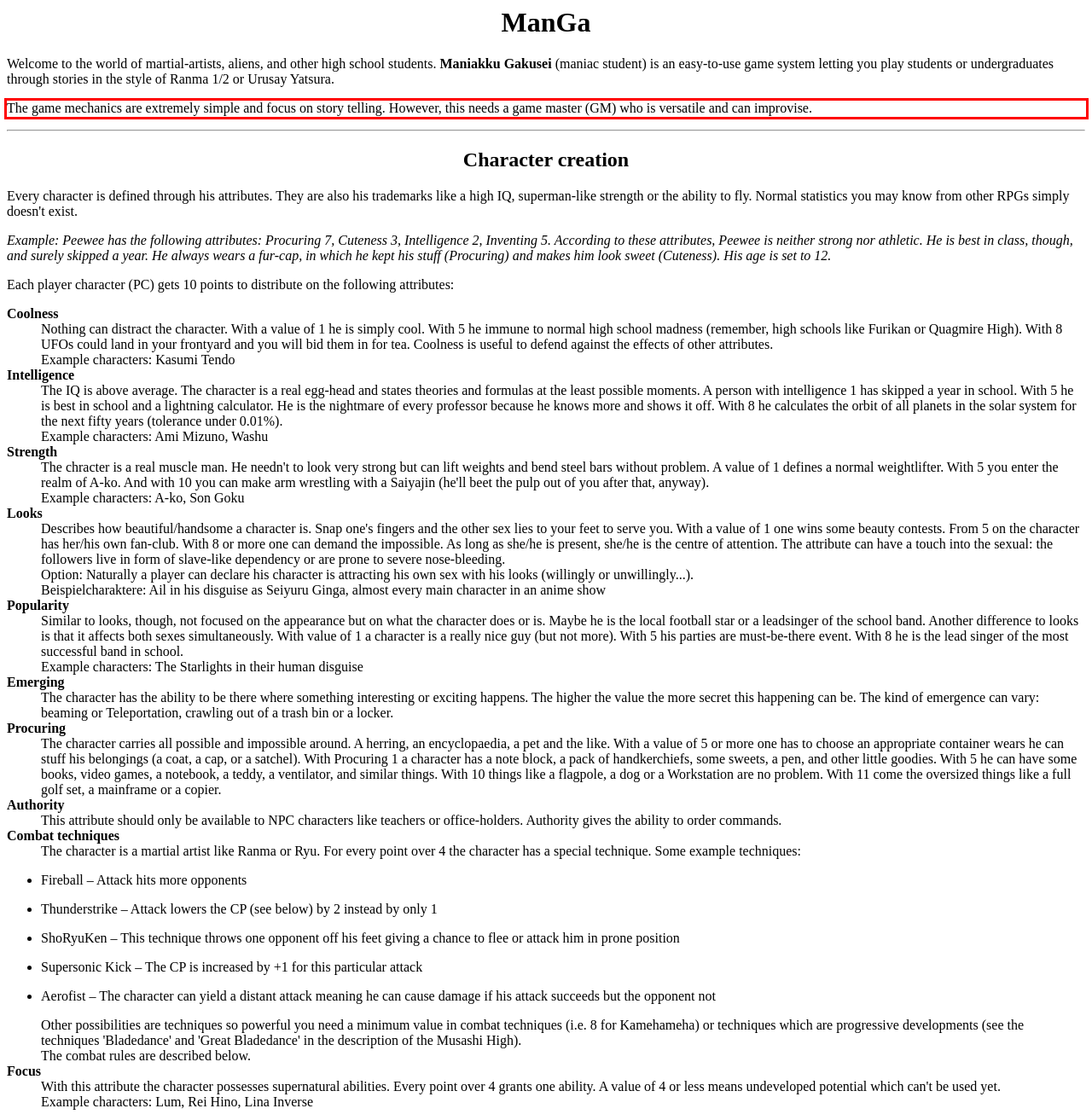You are provided with a screenshot of a webpage that includes a red bounding box. Extract and generate the text content found within the red bounding box.

The game mechanics are extremely simple and focus on story telling. However, this needs a game master (GM) who is versatile and can improvise.